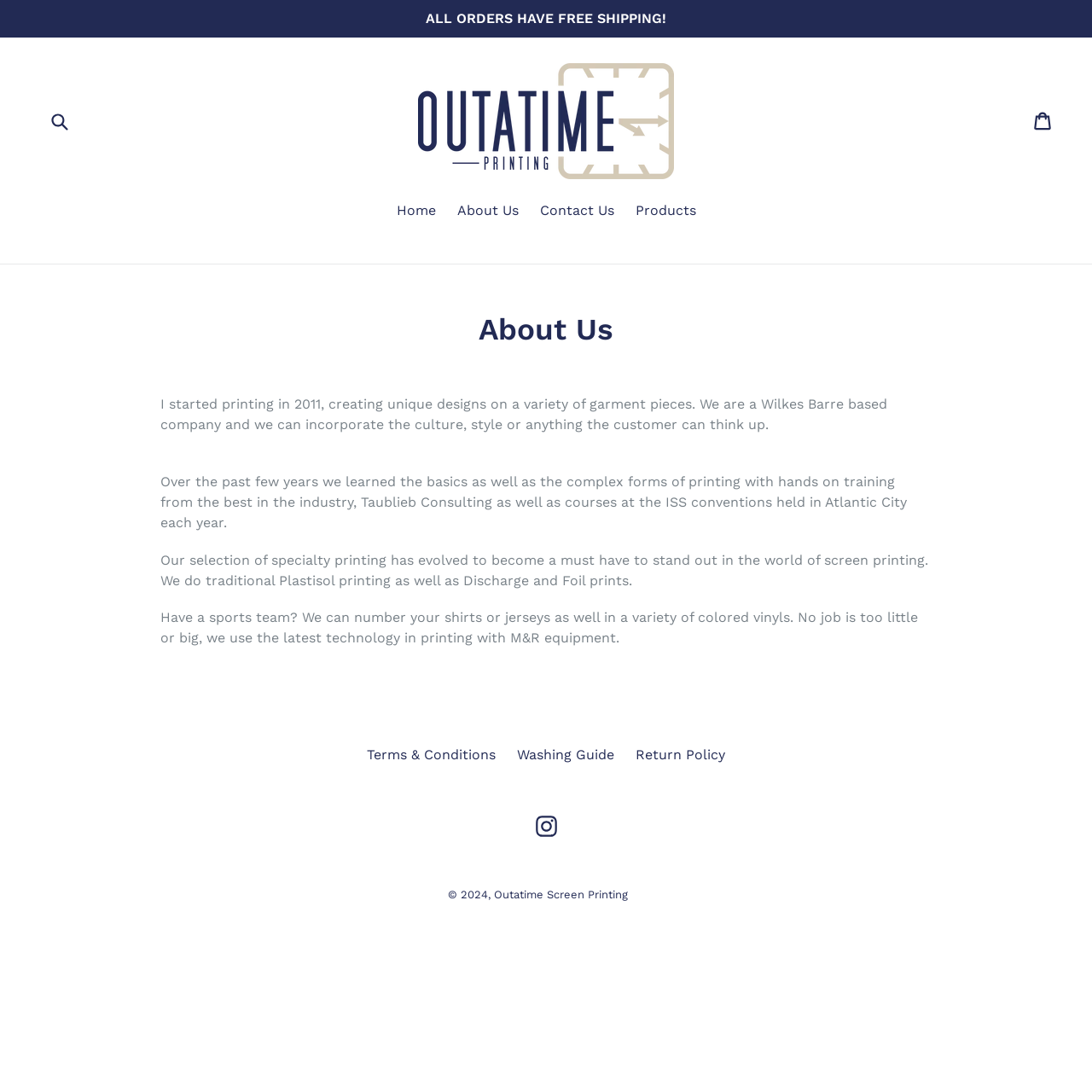What type of company is Outatime?
Use the screenshot to answer the question with a single word or phrase.

Screen Printing